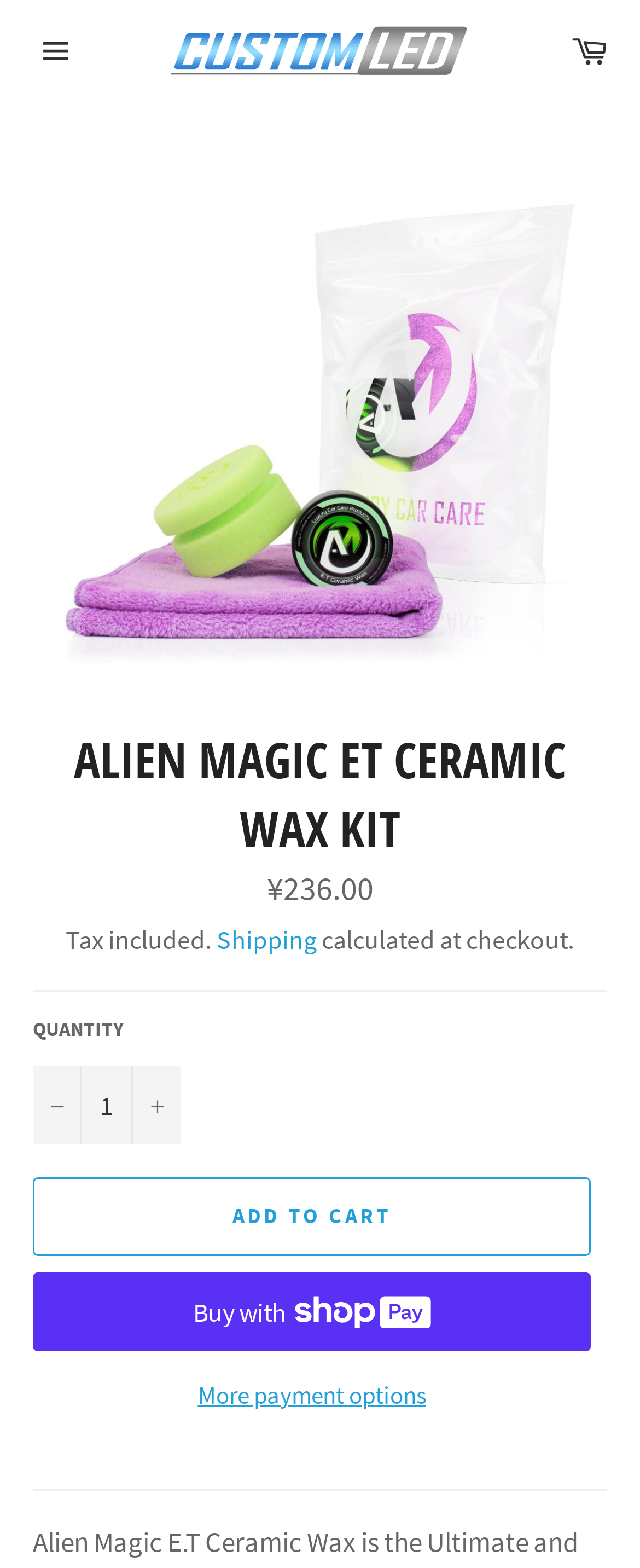Please specify the coordinates of the bounding box for the element that should be clicked to carry out this instruction: "View the product details of Alien Magic ET Ceramic Wax Kit". The coordinates must be four float numbers between 0 and 1, formatted as [left, top, right, bottom].

[0.077, 0.096, 0.923, 0.442]